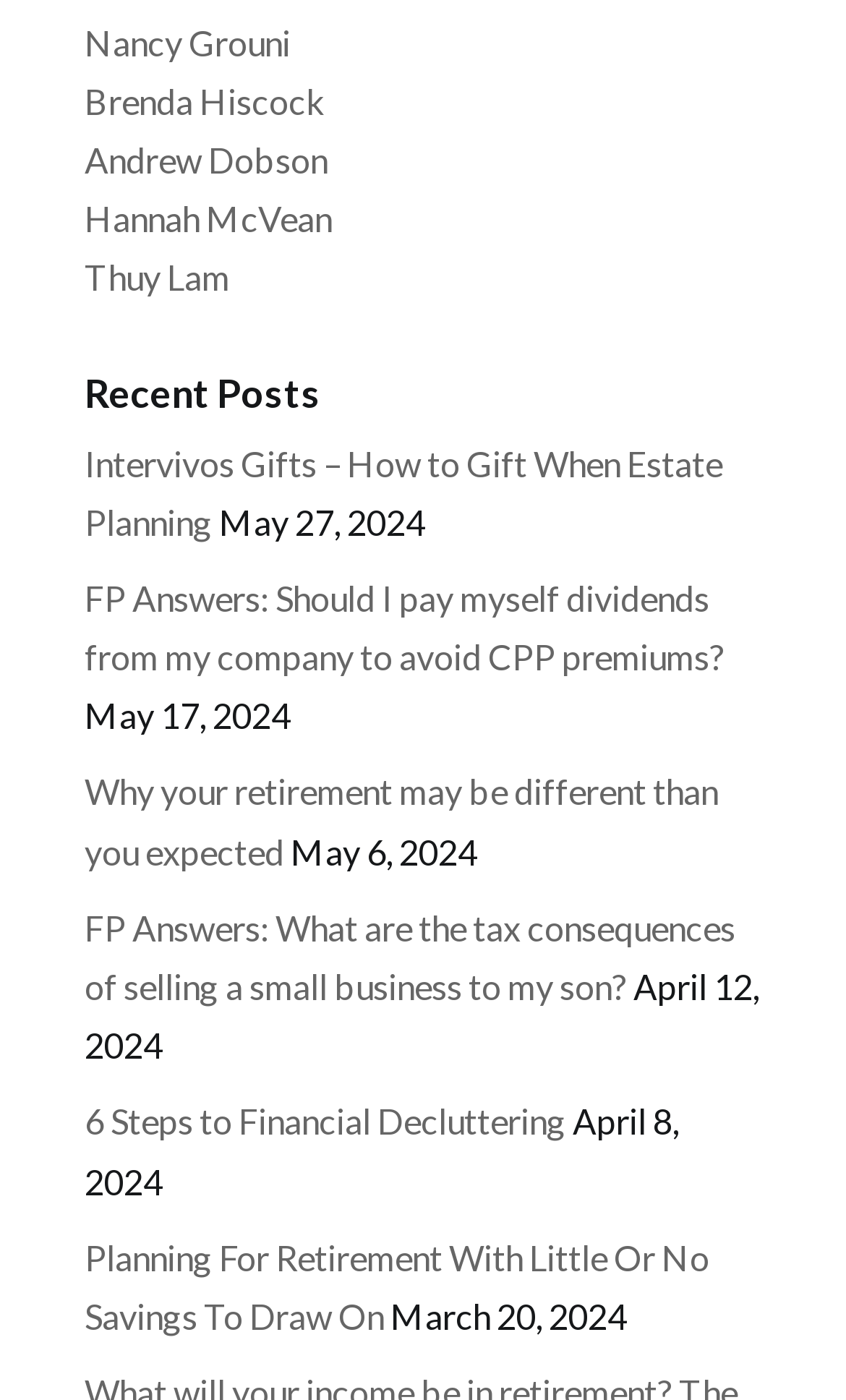What is the earliest date of the recent posts? Using the information from the screenshot, answer with a single word or phrase.

March 20, 2024